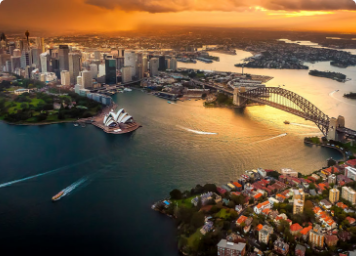What is the design of the Sydney Opera House?
Give a single word or phrase as your answer by examining the image.

Sail-like